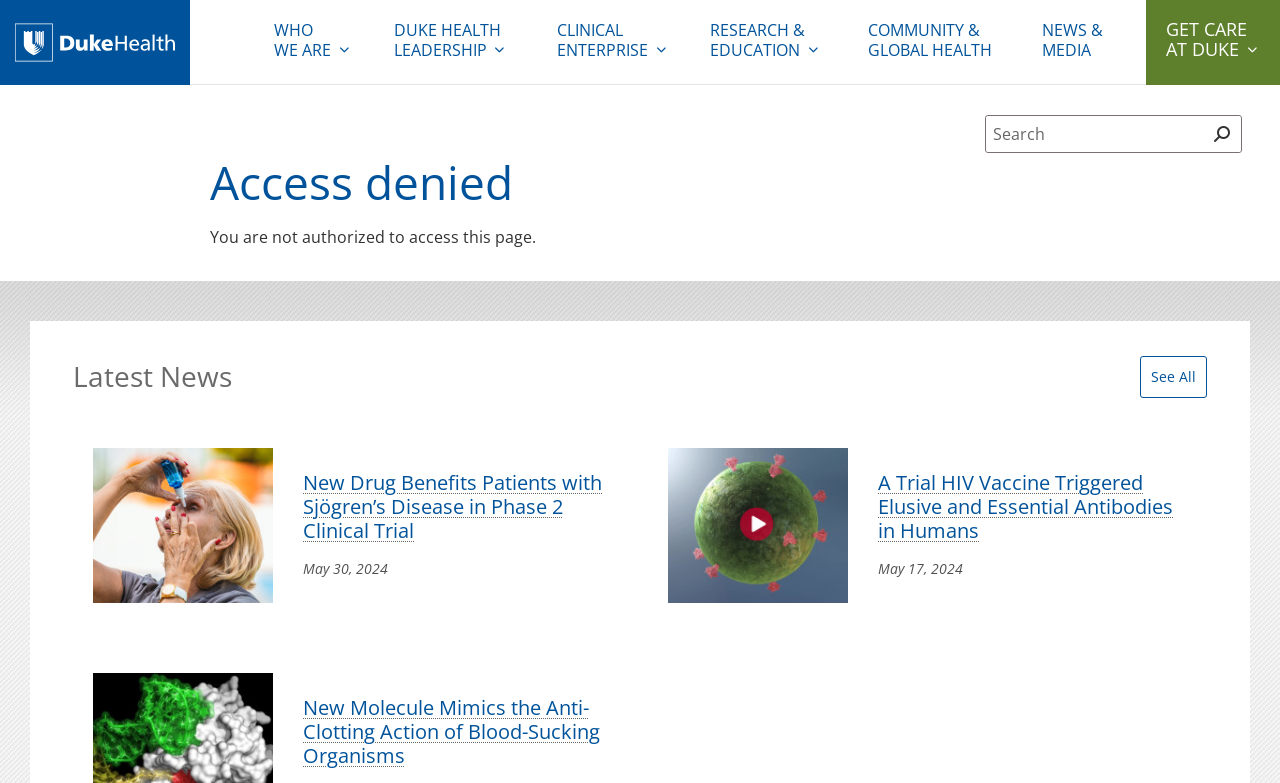Determine the bounding box coordinates for the region that must be clicked to execute the following instruction: "Learn about WHO WE ARE".

[0.214, 0.013, 0.308, 0.089]